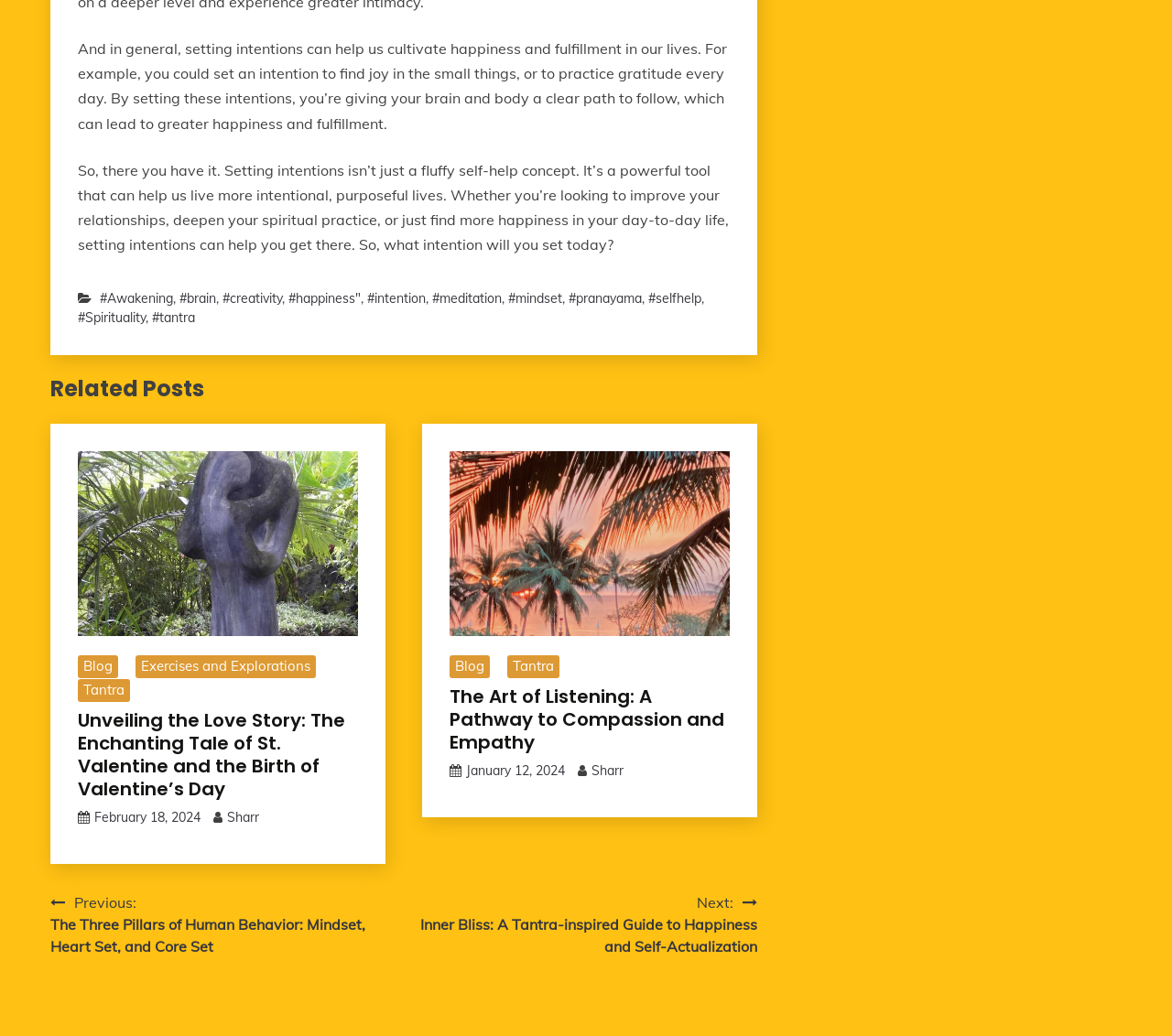Please provide a comprehensive response to the question below by analyzing the image: 
What is the date of the second related post?

I found the second related post and looked for the date element associated with it. The date is 'January 12, 2024', which is indicated by the time element with the text 'January 12, 2024'.